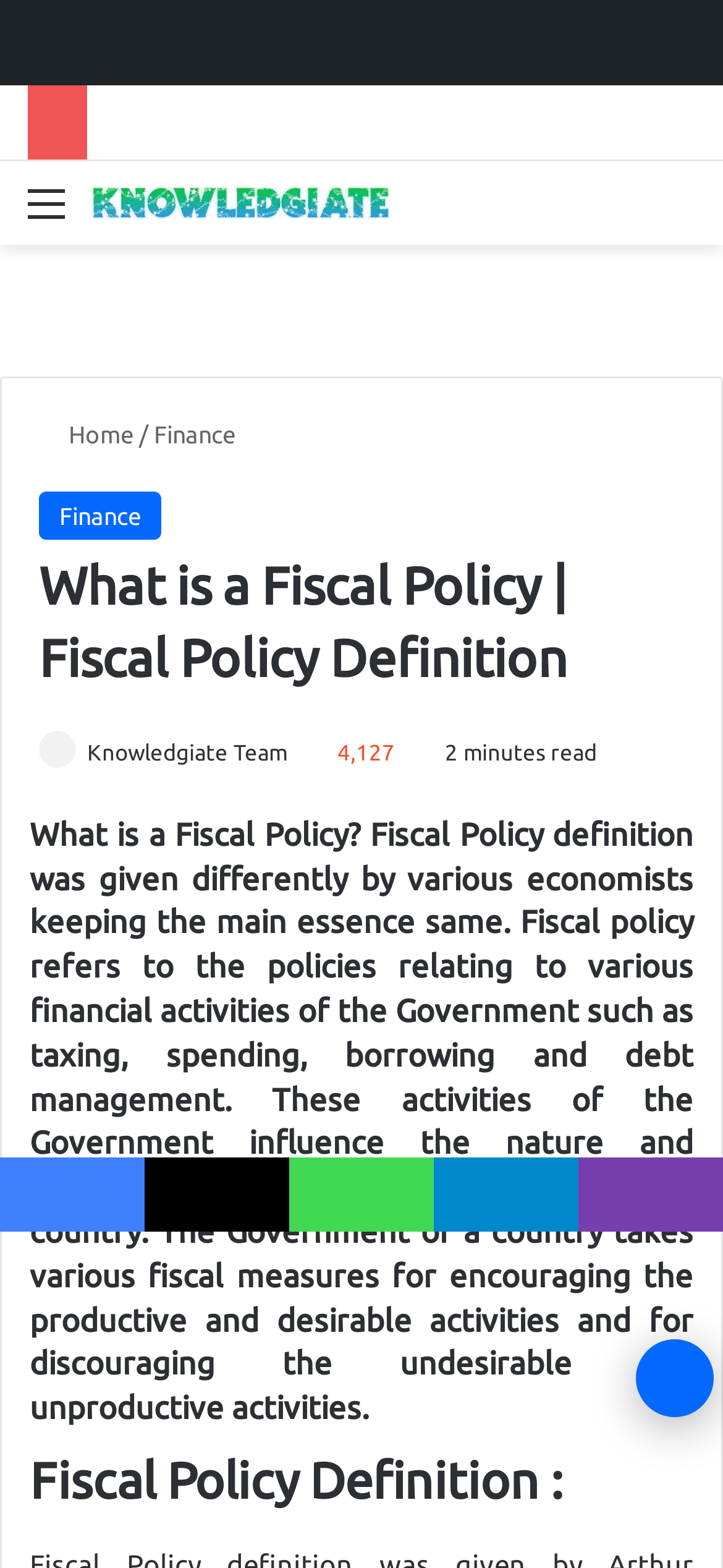Determine the coordinates of the bounding box that should be clicked to complete the instruction: "Read the 'Fiscal Policy Definition'". The coordinates should be represented by four float numbers between 0 and 1: [left, top, right, bottom].

[0.041, 0.922, 0.959, 0.967]